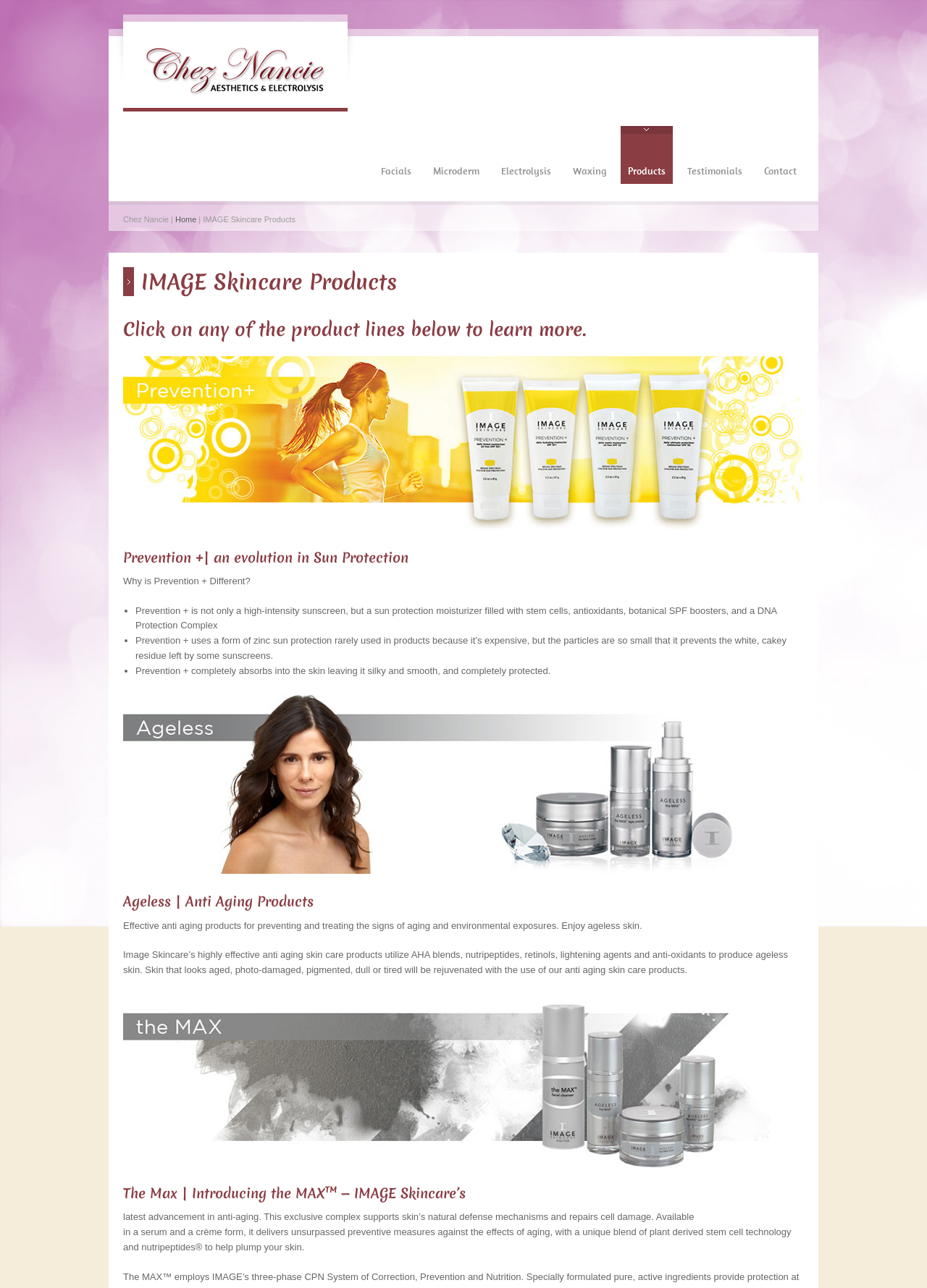What is the name of the anti-aging product line?
Based on the screenshot, provide your answer in one word or phrase.

Ageless